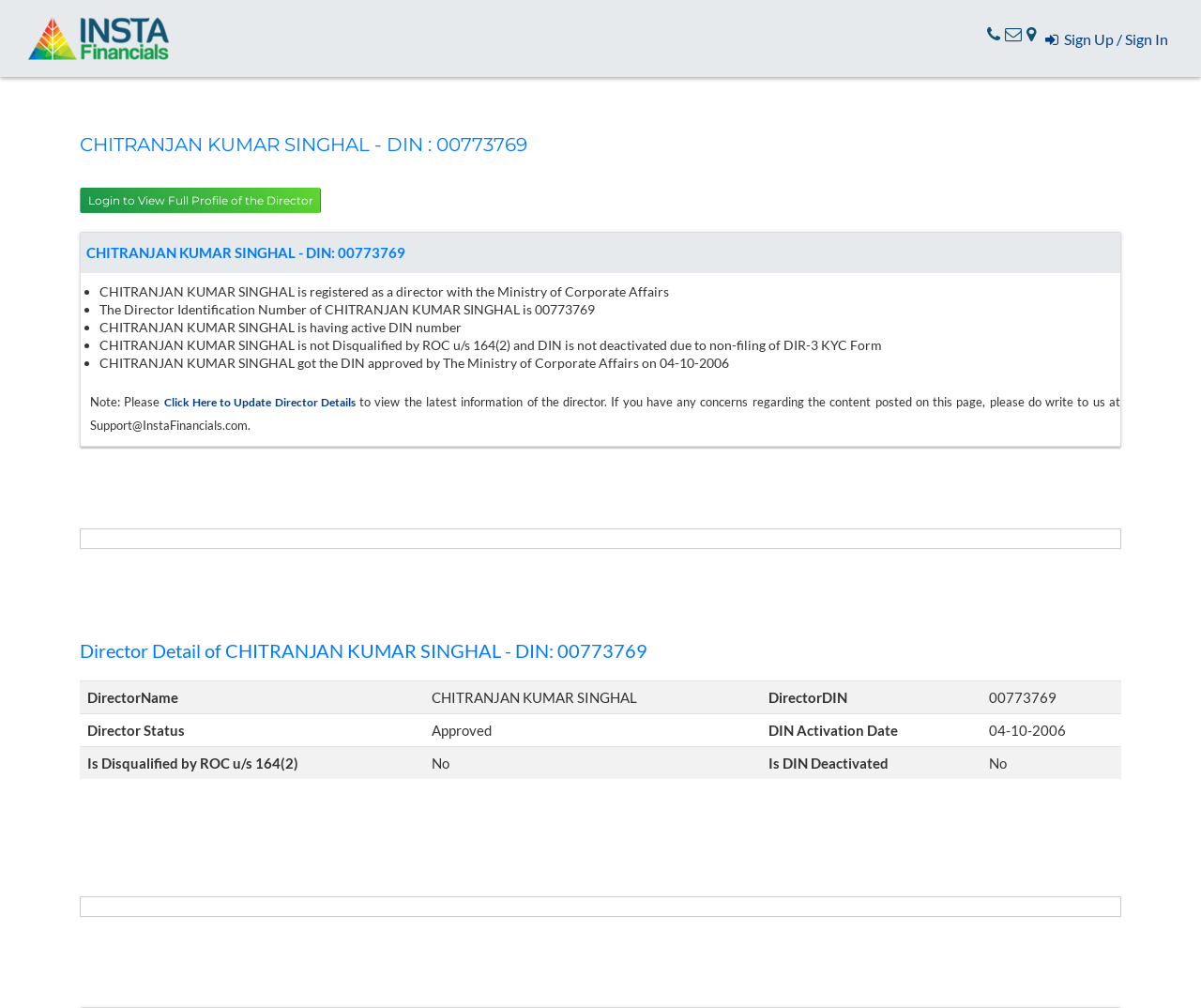What is the status of CHITRANJAN KUMAR SINGHAL's DIN?
Refer to the image and provide a one-word or short phrase answer.

Approved